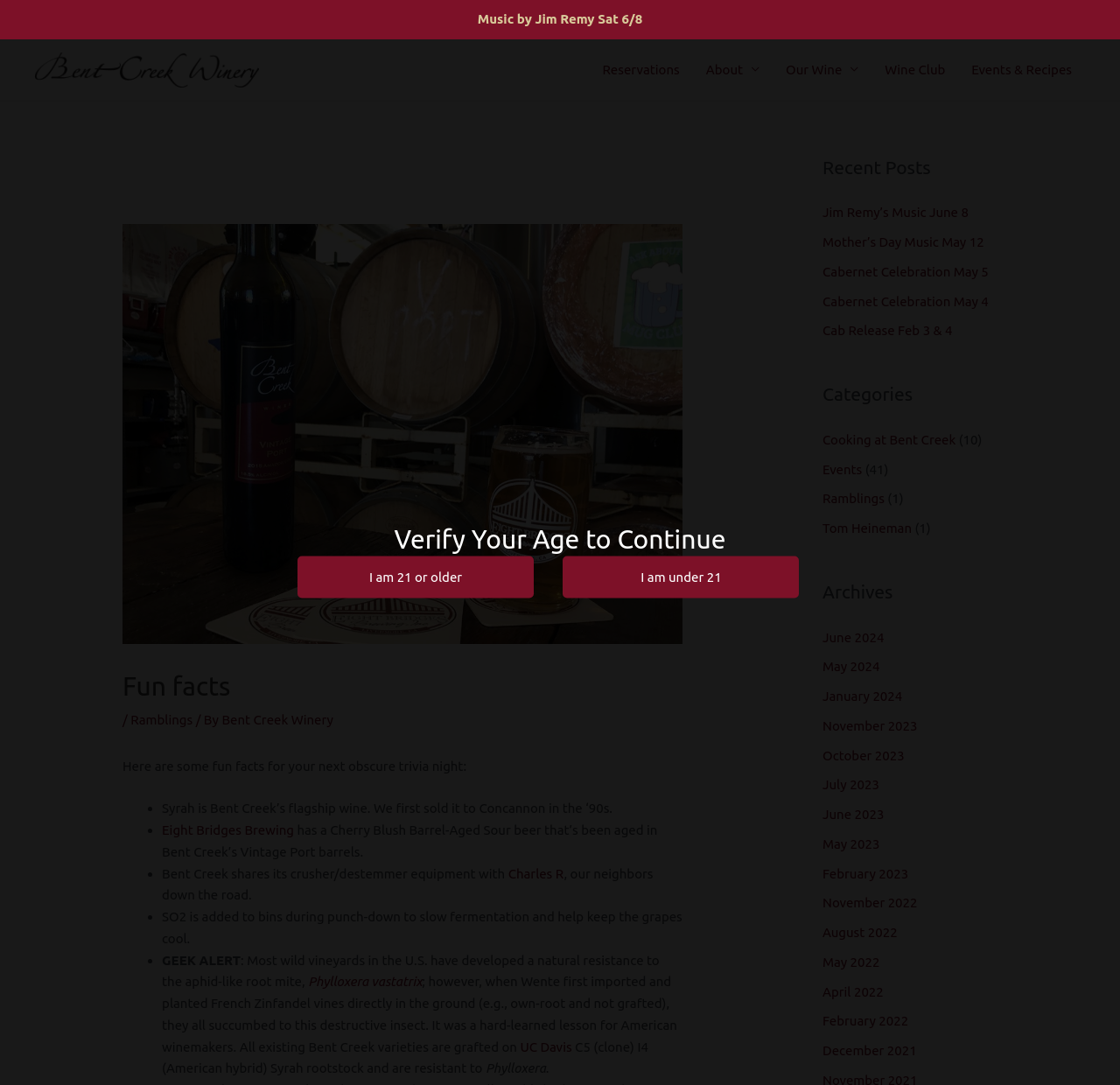Using the given element description, provide the bounding box coordinates (top-left x, top-left y, bottom-right x, bottom-right y) for the corresponding UI element in the screenshot: A visit to the glassworks

None